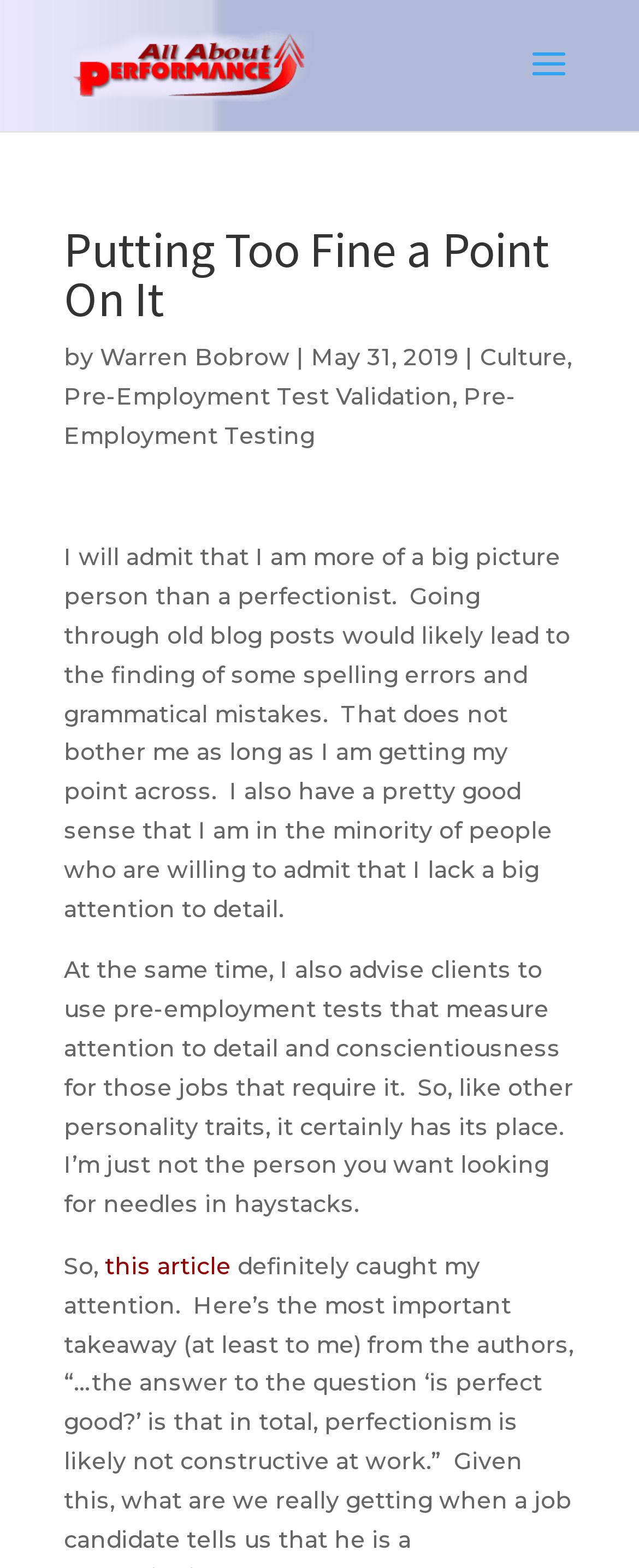Locate the bounding box coordinates of the UI element described by: "alt="allaboutperformance.biz"". The bounding box coordinates should consist of four float numbers between 0 and 1, i.e., [left, top, right, bottom].

[0.11, 0.031, 0.492, 0.05]